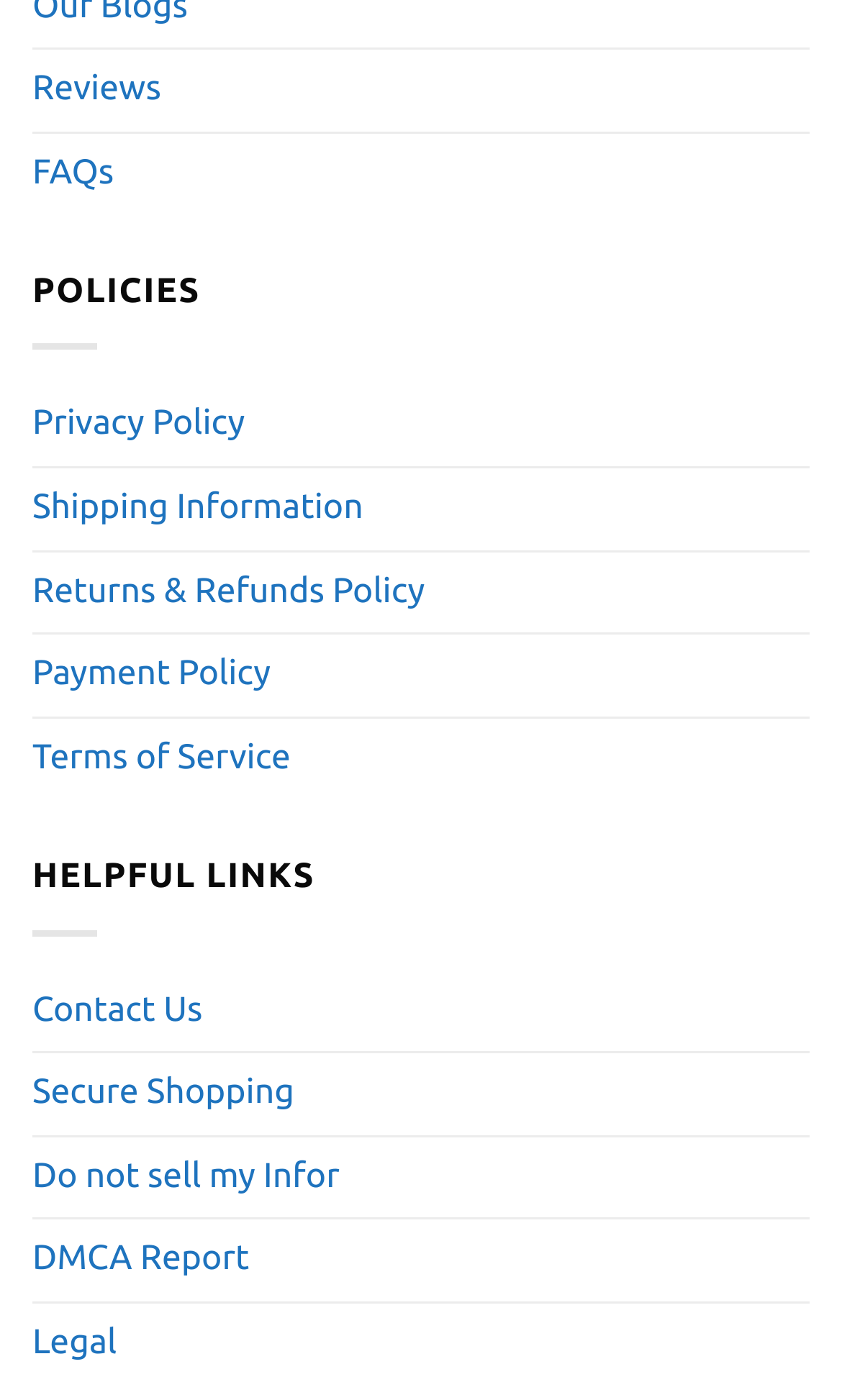Please identify the bounding box coordinates of the region to click in order to complete the given instruction: "Check terms of service". The coordinates should be four float numbers between 0 and 1, i.e., [left, top, right, bottom].

[0.038, 0.513, 0.345, 0.571]